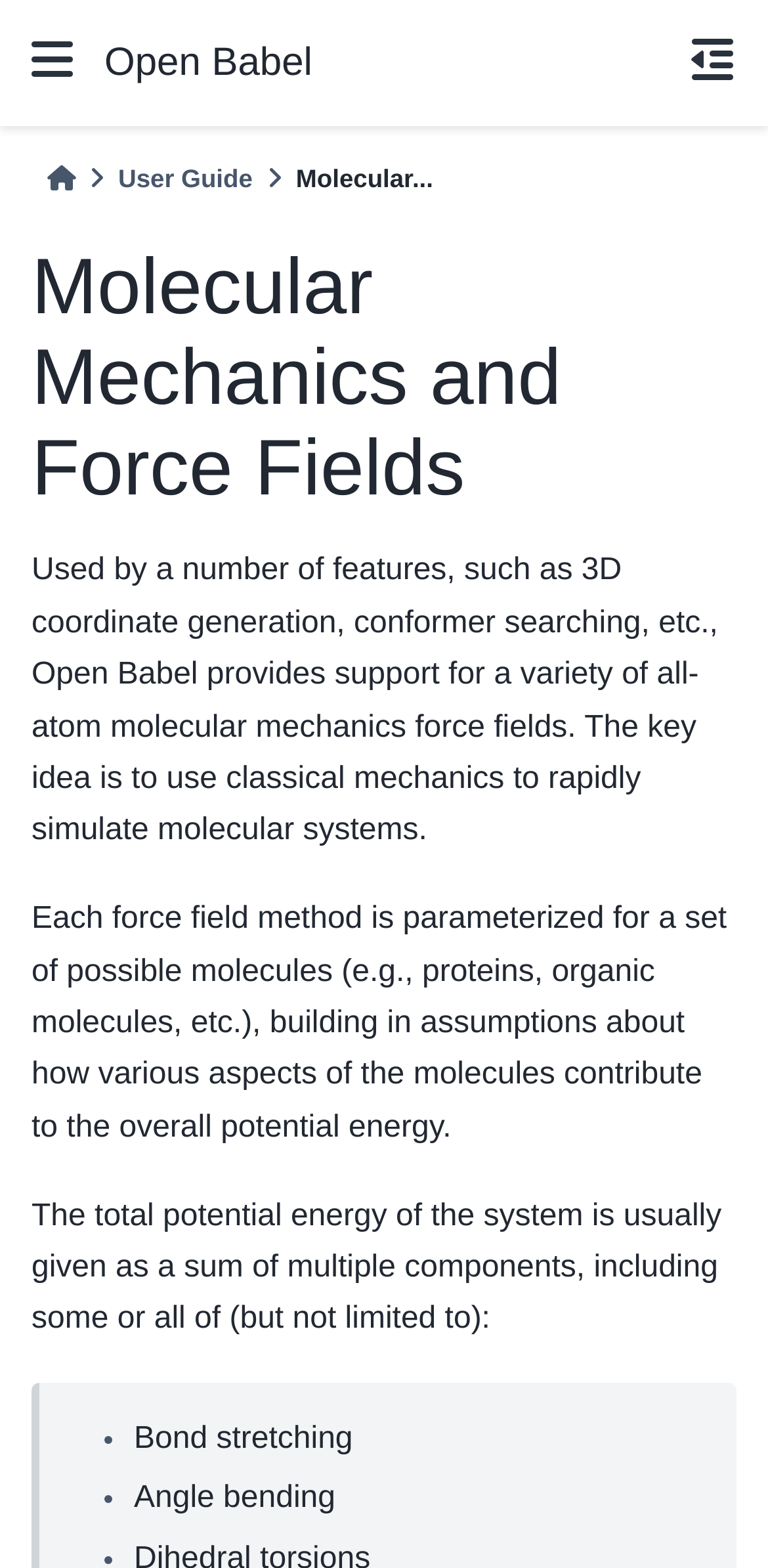Kindly respond to the following question with a single word or a brief phrase: 
What type of molecules are force field methods parameterized for?

Proteins, organic molecules, etc.